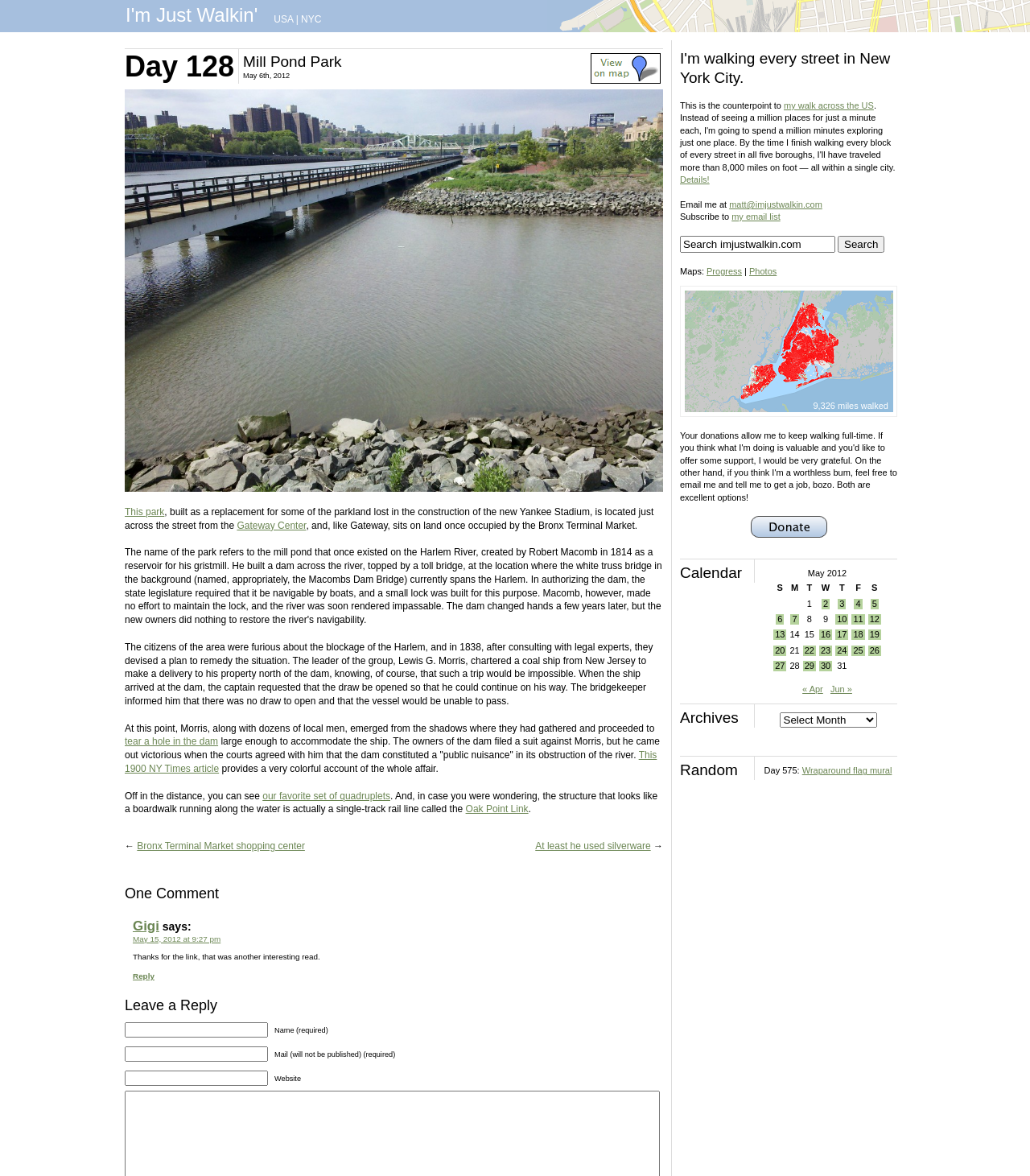Identify the bounding box coordinates of the section that should be clicked to achieve the task described: "Search imjustwalkin.com".

[0.663, 0.203, 0.778, 0.213]